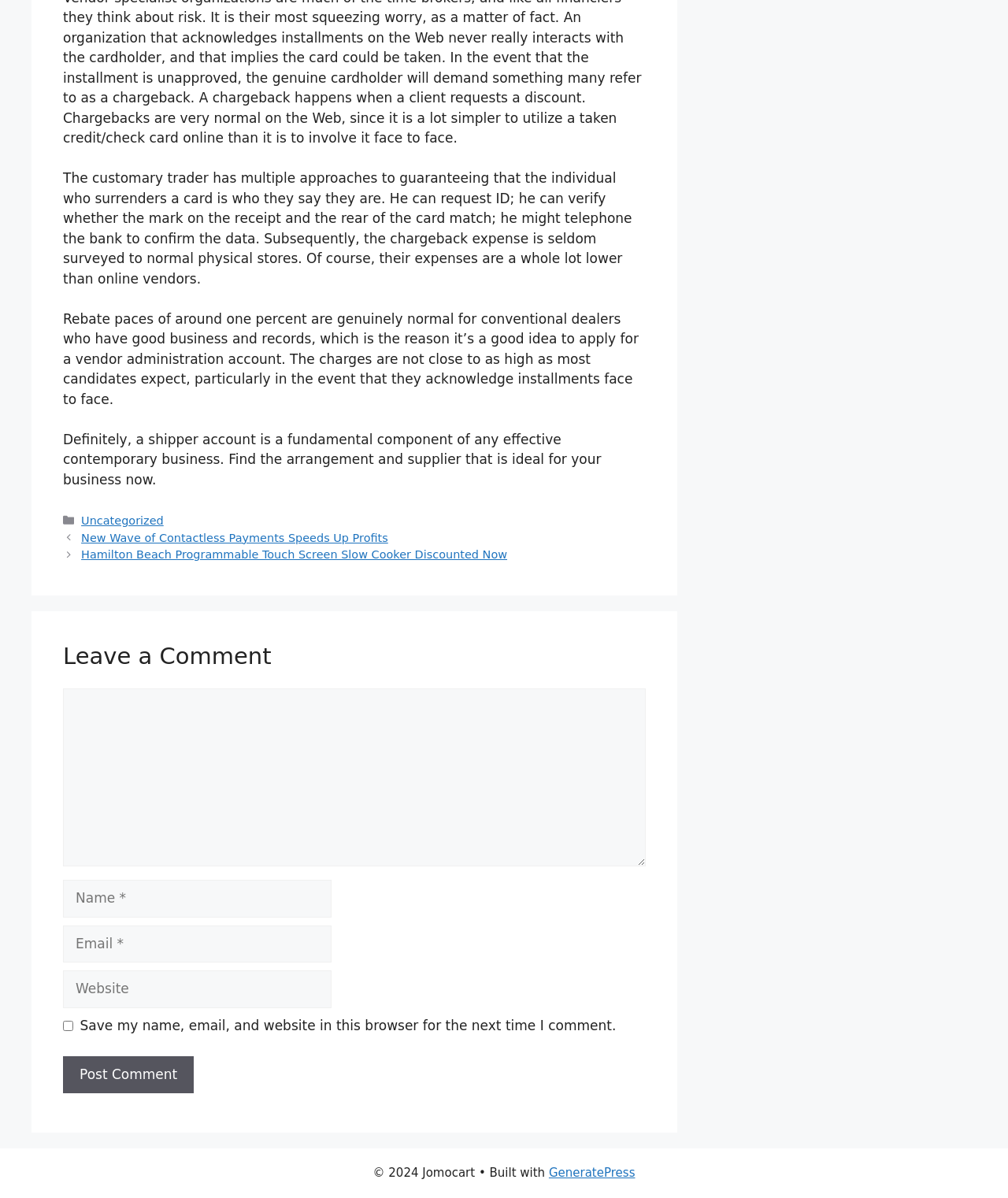What is the purpose of verifying customer identity?
We need a detailed and meticulous answer to the question.

The purpose of verifying customer identity is to prevent chargebacks, as mentioned in the text. The text states that the customary trader has multiple approaches to guaranteeing that the individual who surrenders a card is who they say they are, and subsequently, the chargeback expense is seldom surveyed to normal physical stores.